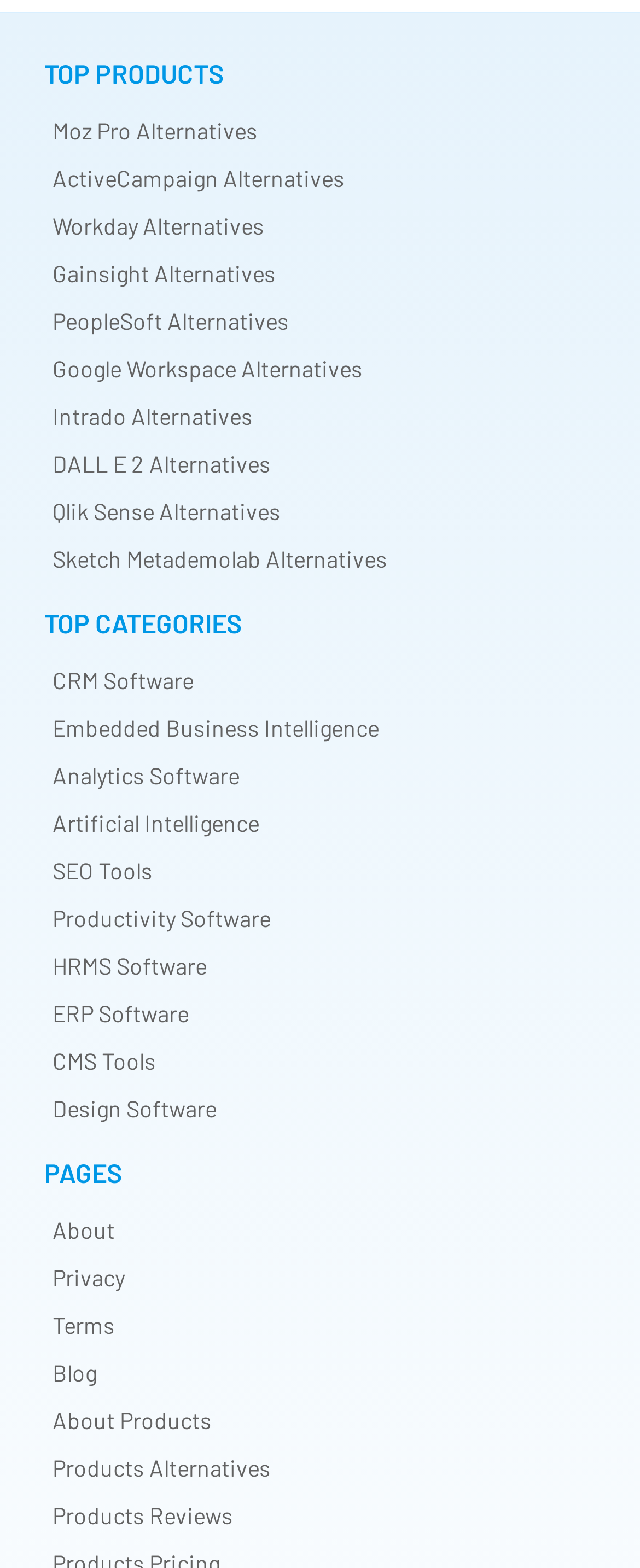Carefully examine the image and provide an in-depth answer to the question: How many product alternatives are listed?

There are 15 product alternatives listed on the webpage, which are 'Moz Pro Alternatives', 'ActiveCampaign Alternatives', 'Workday Alternatives', 'Gainsight Alternatives', 'PeopleSoft Alternatives', 'Google Workspace Alternatives', 'Intrado Alternatives', 'DALL E 2 Alternatives', 'Qlik Sense Alternatives', 'Sketch Metademolab Alternatives', 'About Products', 'Products Alternatives', and 'Products Reviews'.